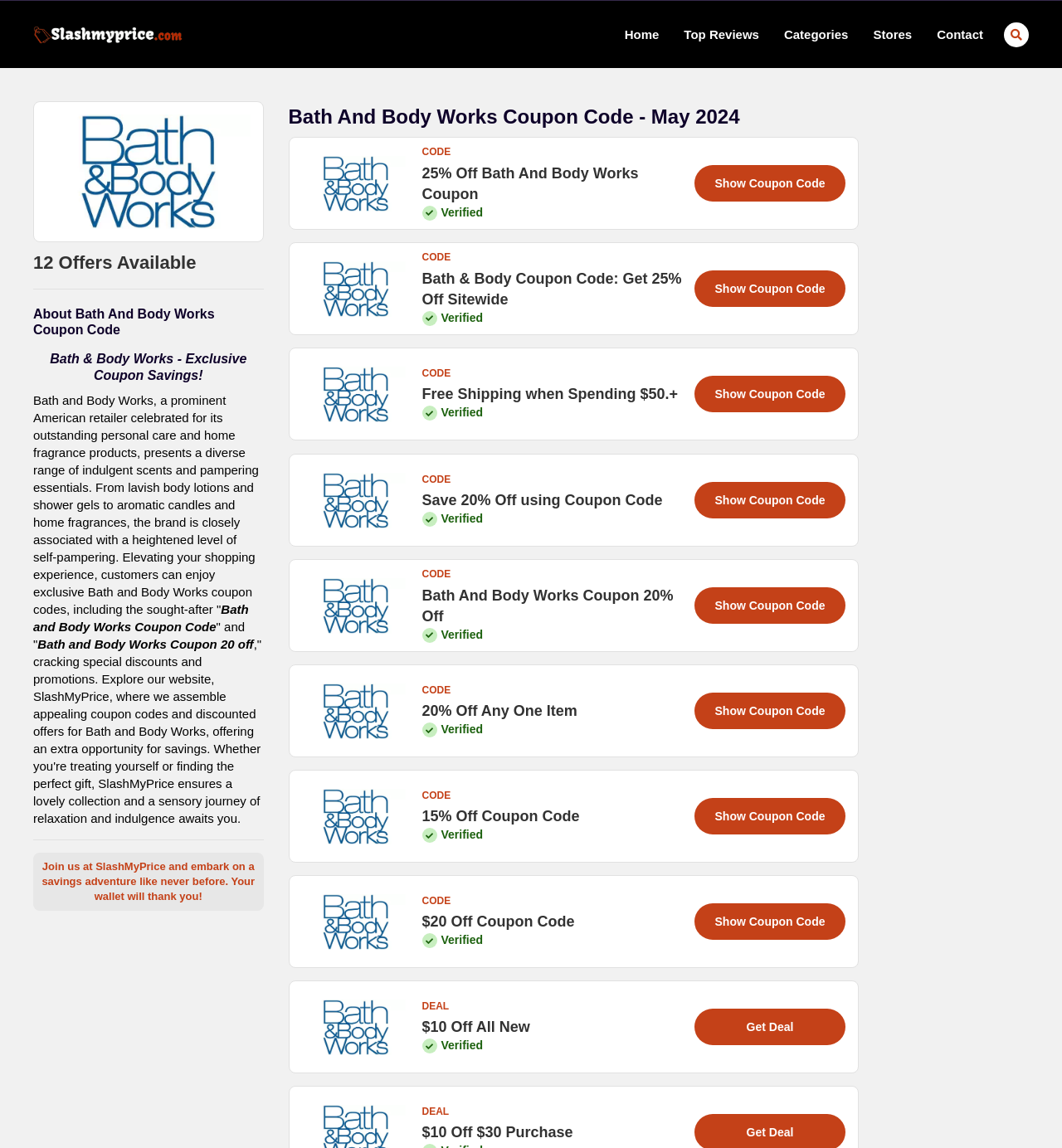Locate the bounding box coordinates of the element that needs to be clicked to carry out the instruction: "Click the 'Show Coupon Code' button". The coordinates should be given as four float numbers ranging from 0 to 1, i.e., [left, top, right, bottom].

[0.654, 0.144, 0.796, 0.176]